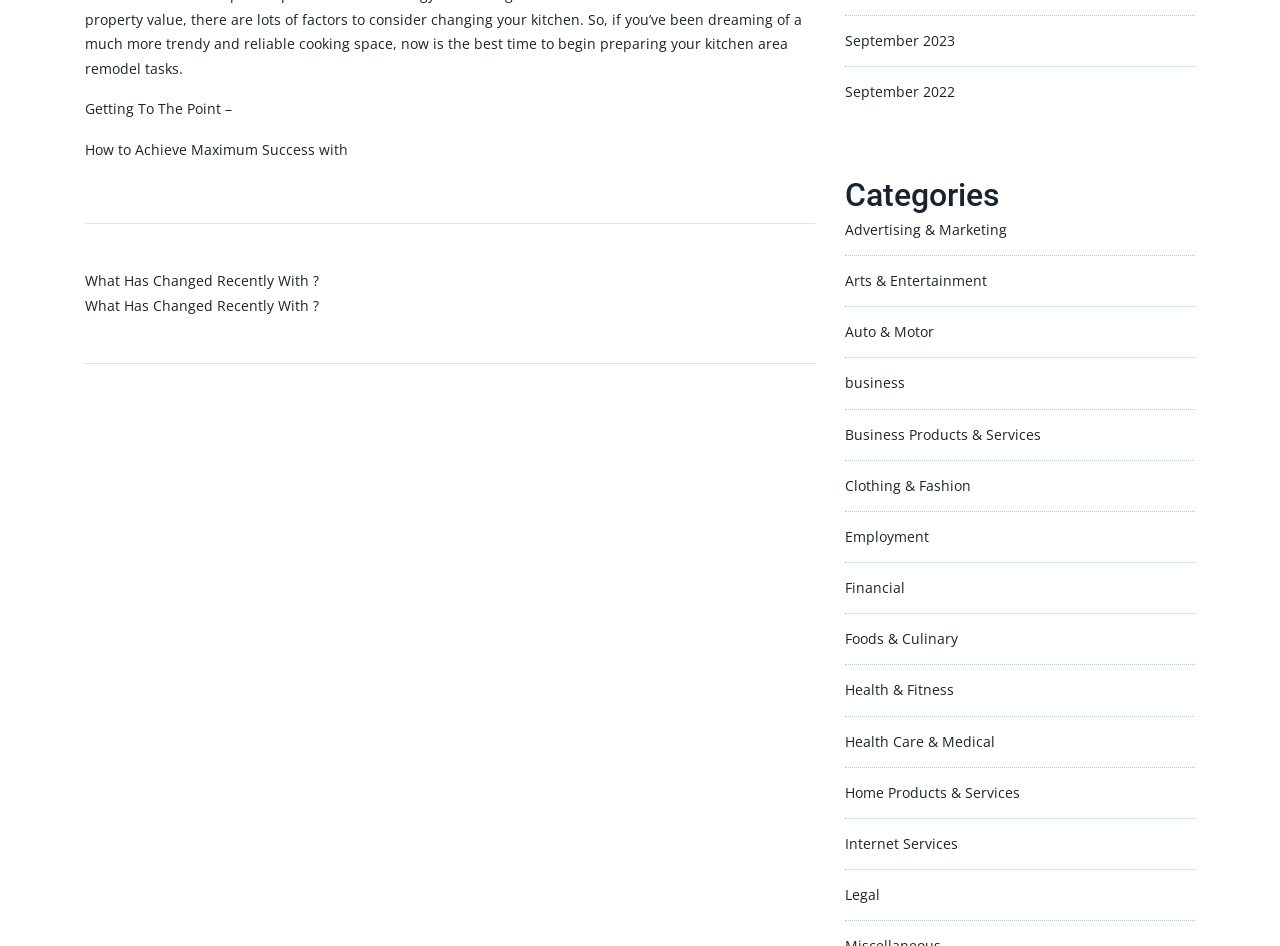How many links are there under the 'Posts' navigation?
Relying on the image, give a concise answer in one word or a brief phrase.

3